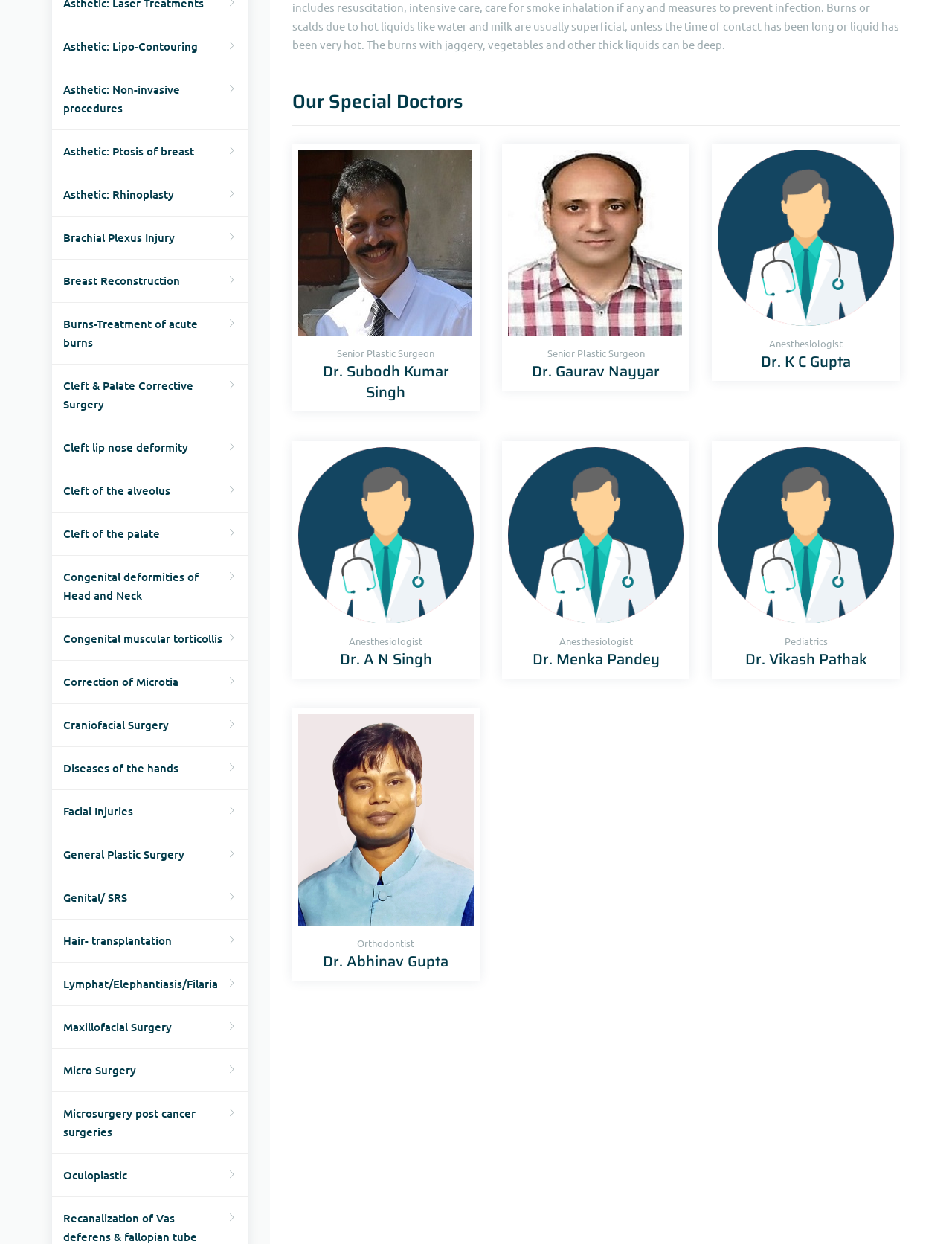For the element described, predict the bounding box coordinates as (top-left x, top-left y, bottom-right x, bottom-right y). All values should be between 0 and 1. Element description: Asthetic: Non-invasive procedures

[0.055, 0.055, 0.26, 0.104]